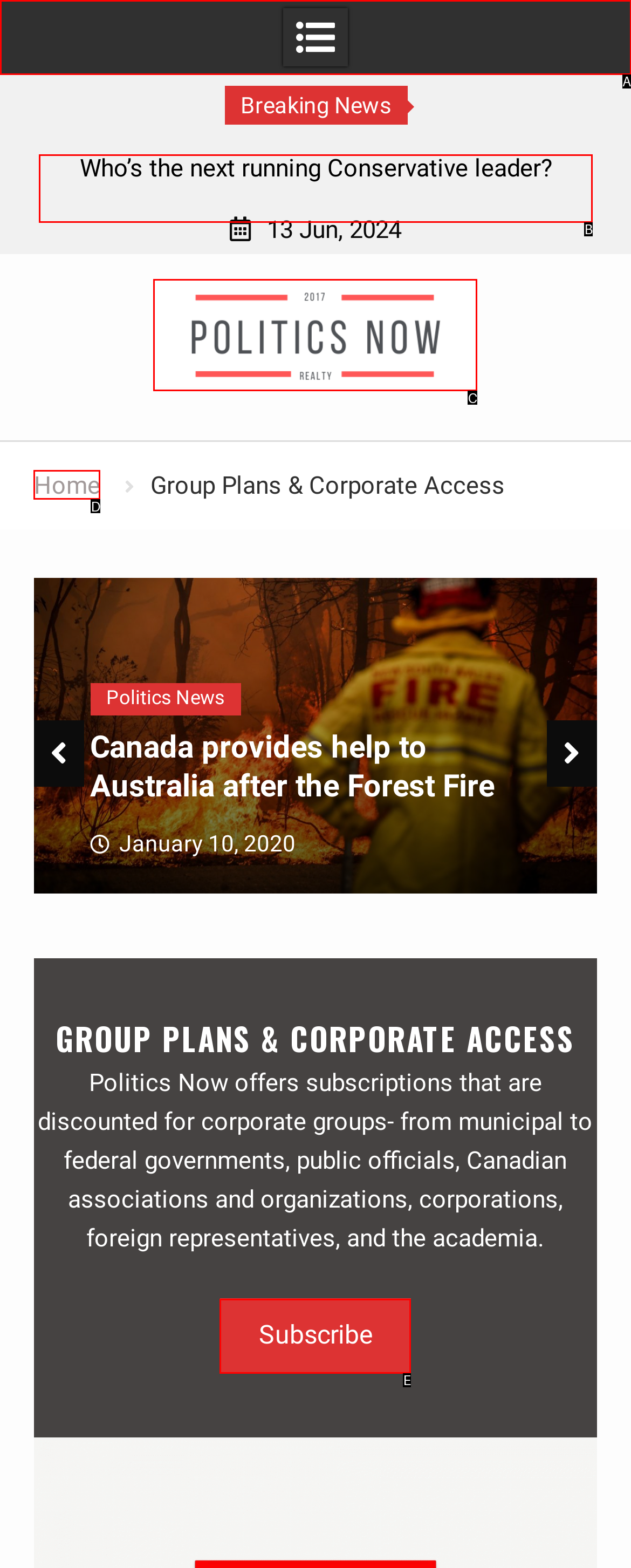Choose the UI element that best aligns with the description: Menu
Respond with the letter of the chosen option directly.

None